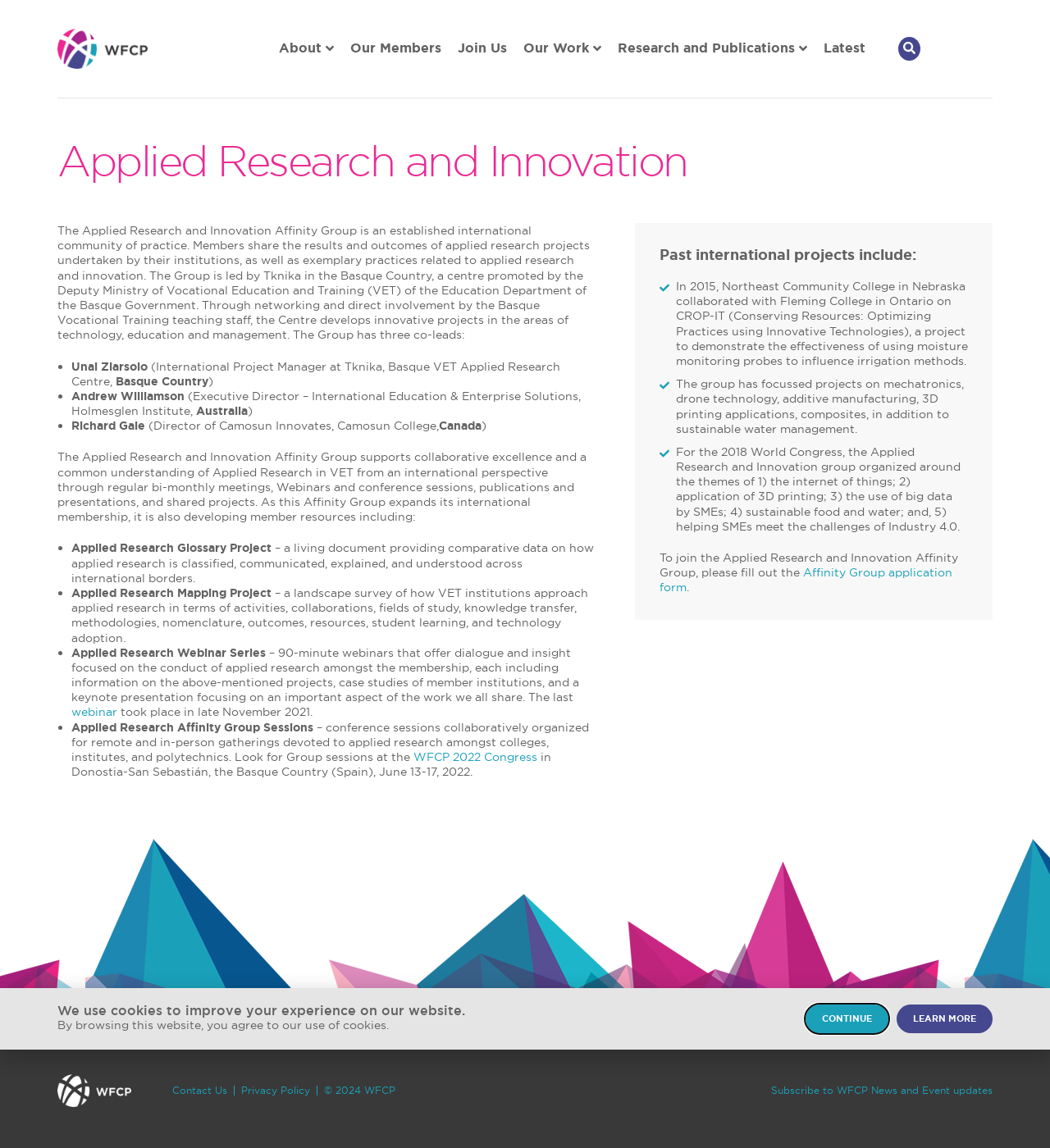Please identify the bounding box coordinates of the element that needs to be clicked to perform the following instruction: "Sign up for the newsletter".

None